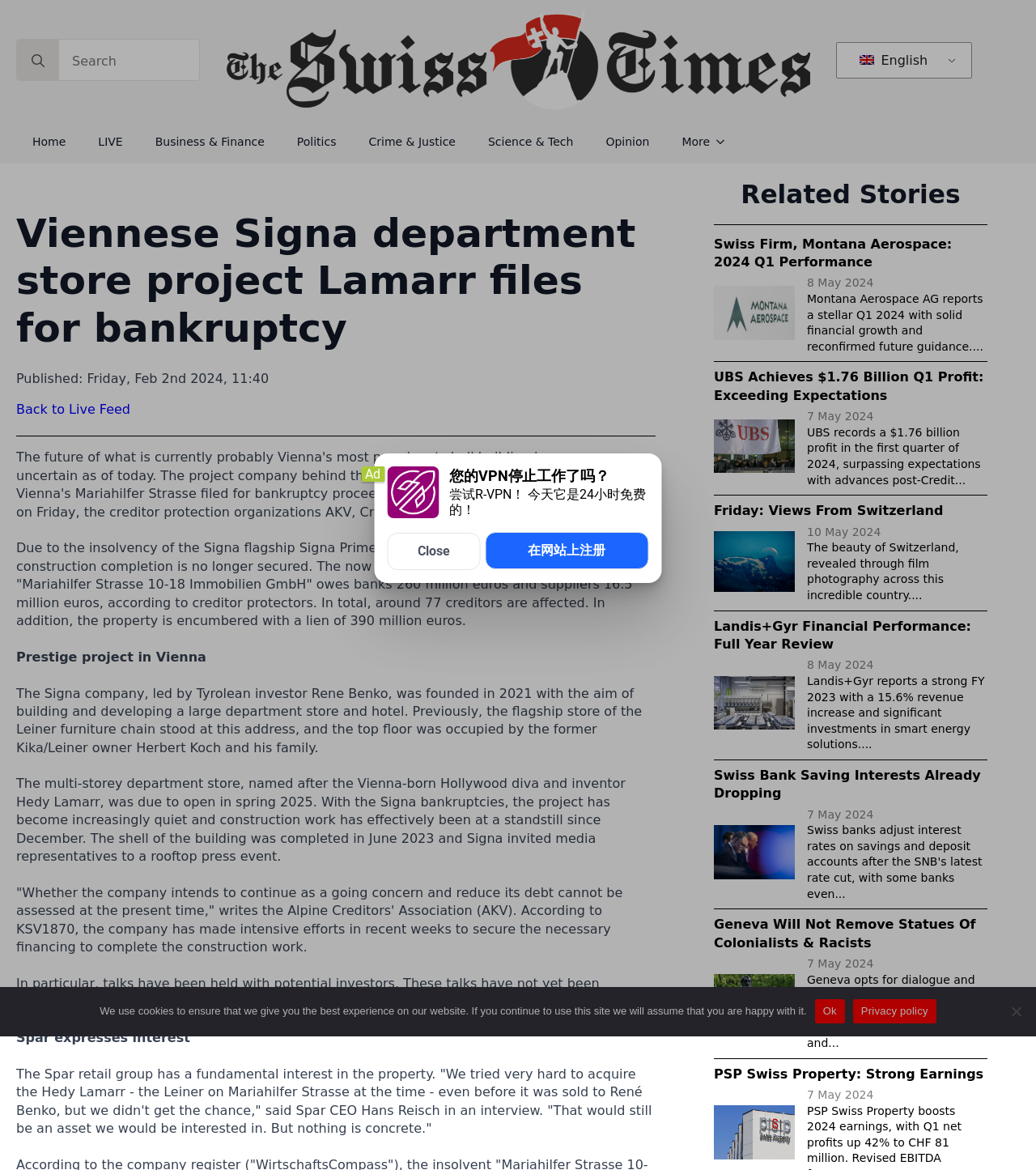Provide the bounding box coordinates of the section that needs to be clicked to accomplish the following instruction: "Read more about Business & Finance."

[0.134, 0.103, 0.271, 0.14]